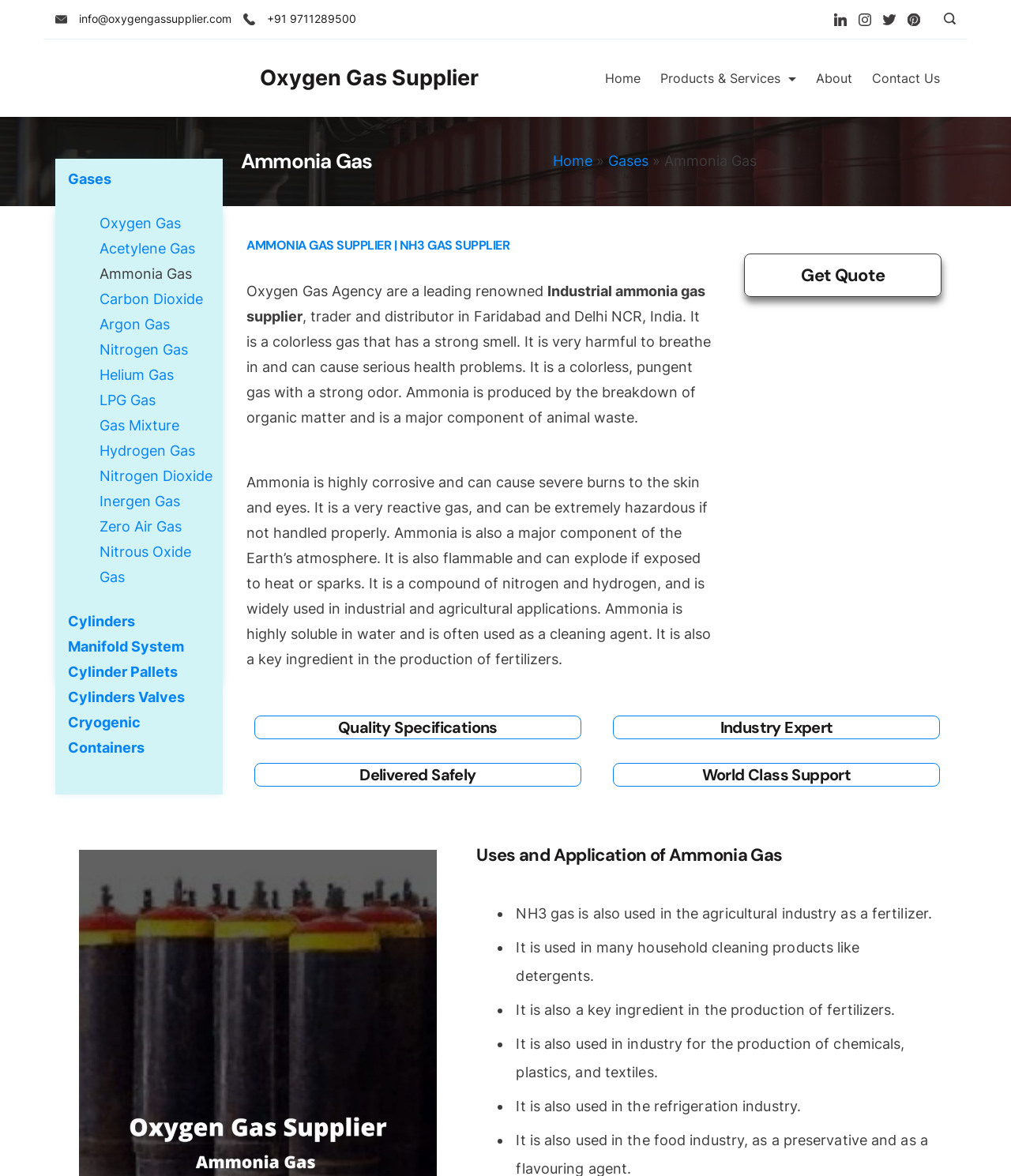Reply to the question below using a single word or brief phrase:
What is the contact email of the ammonia gas supplier?

info@oxygengassupplier.com